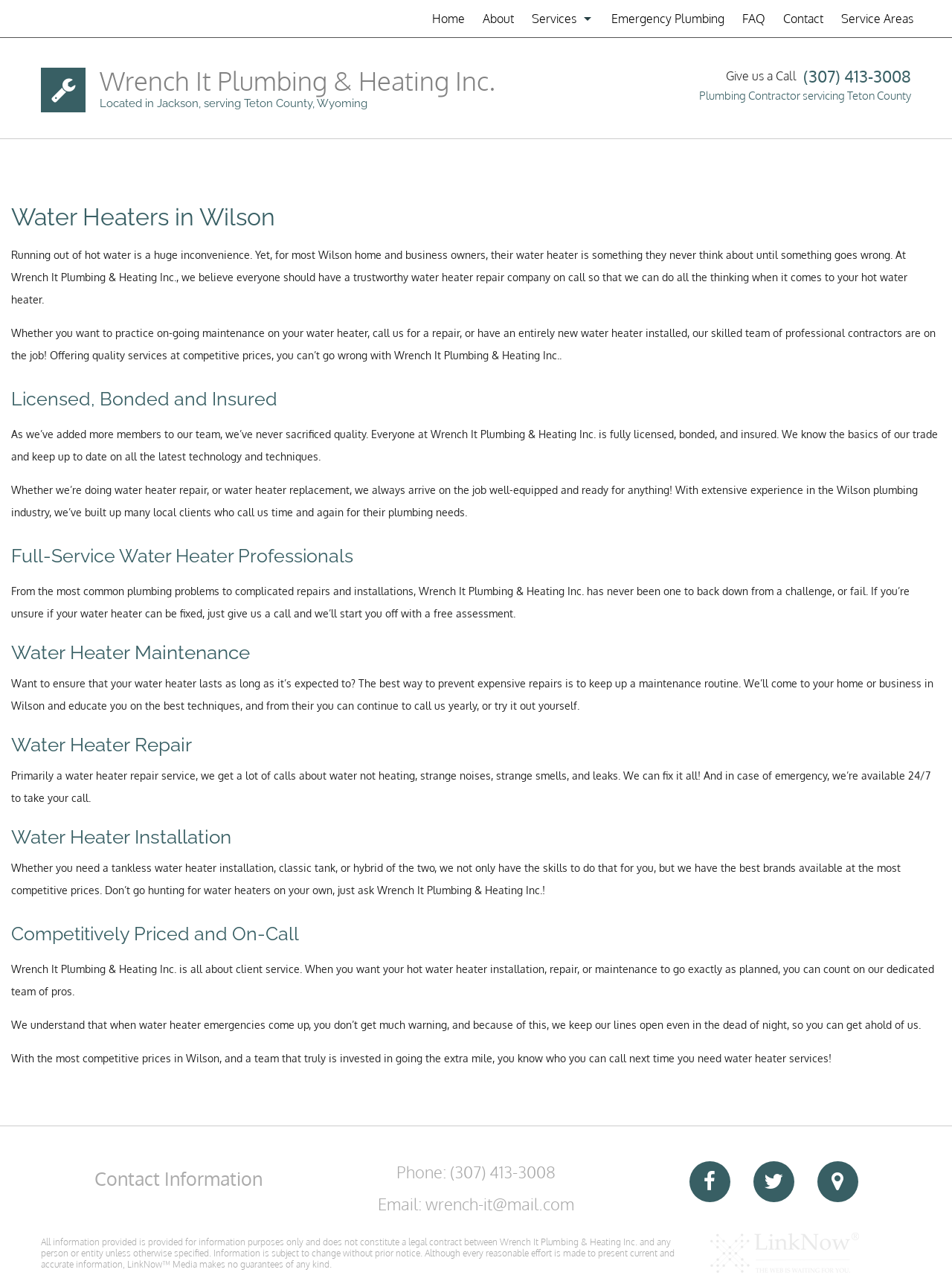Answer the following inquiry with a single word or phrase:
What is the phone number to call for water heater services?

(307) 413-3008